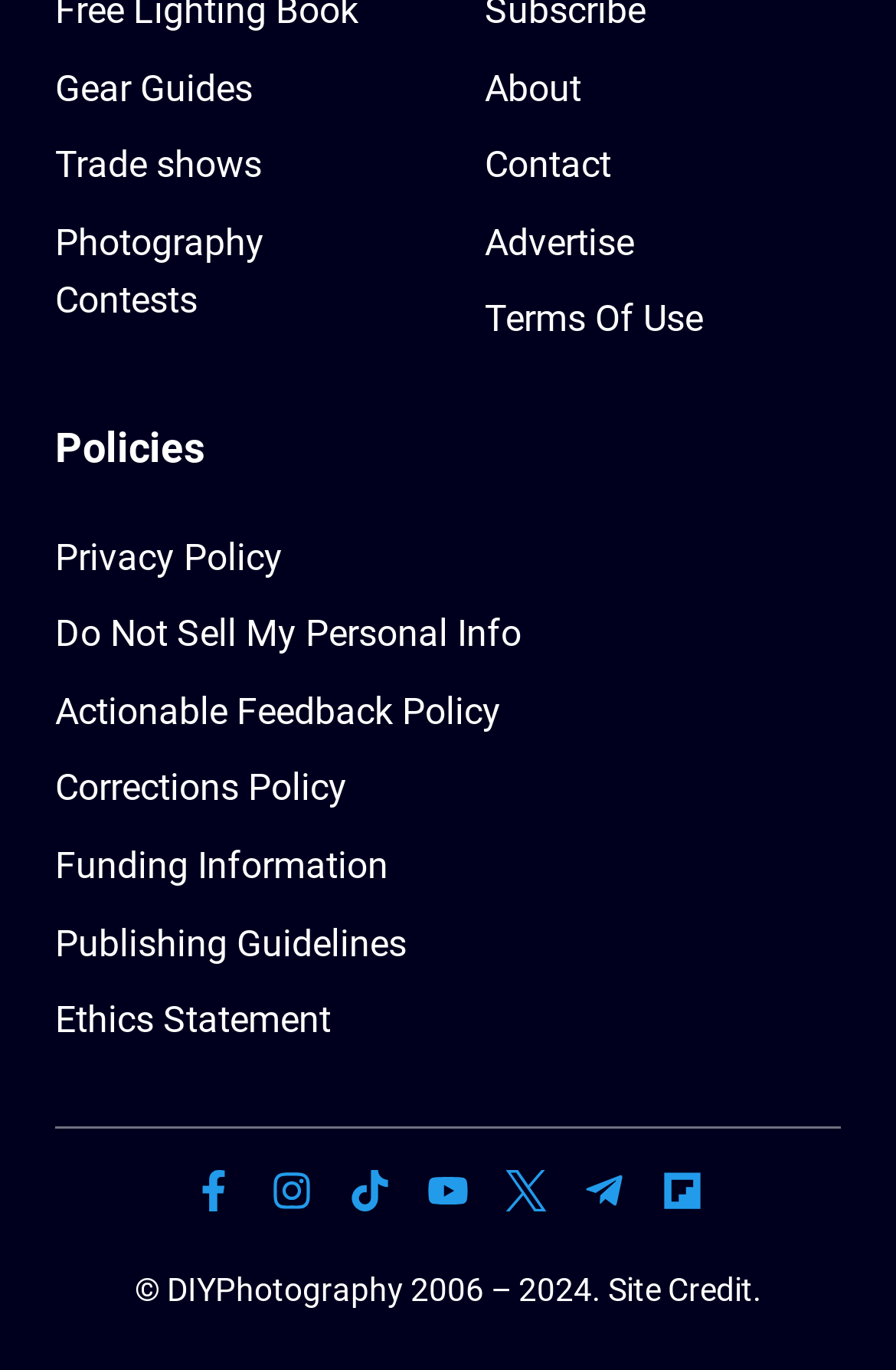Pinpoint the bounding box coordinates of the element that must be clicked to accomplish the following instruction: "Follow on Facebook". The coordinates should be in the format of four float numbers between 0 and 1, i.e., [left, top, right, bottom].

[0.215, 0.85, 0.262, 0.899]